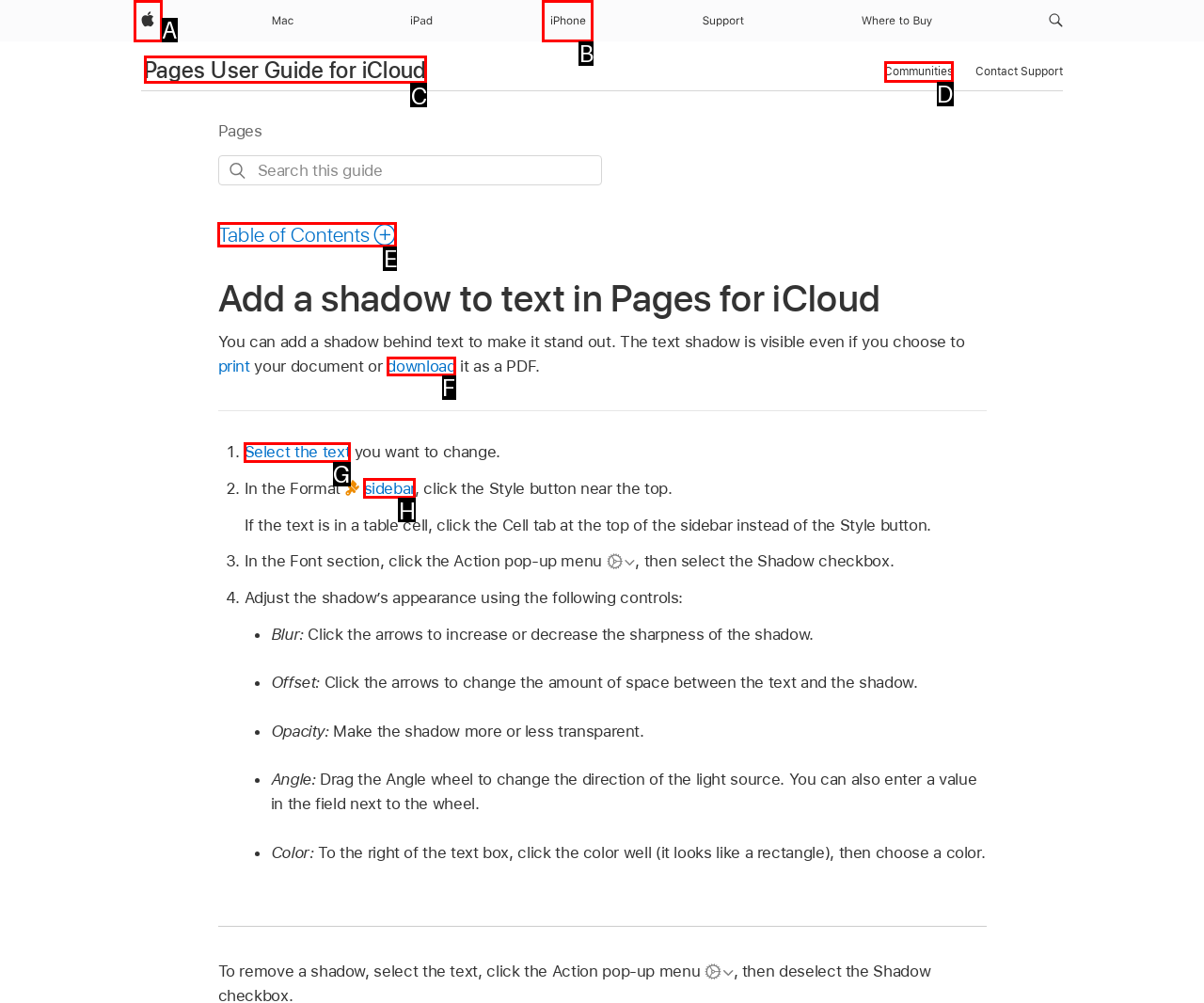To complete the task: Click the Style button, select the appropriate UI element to click. Respond with the letter of the correct option from the given choices.

H